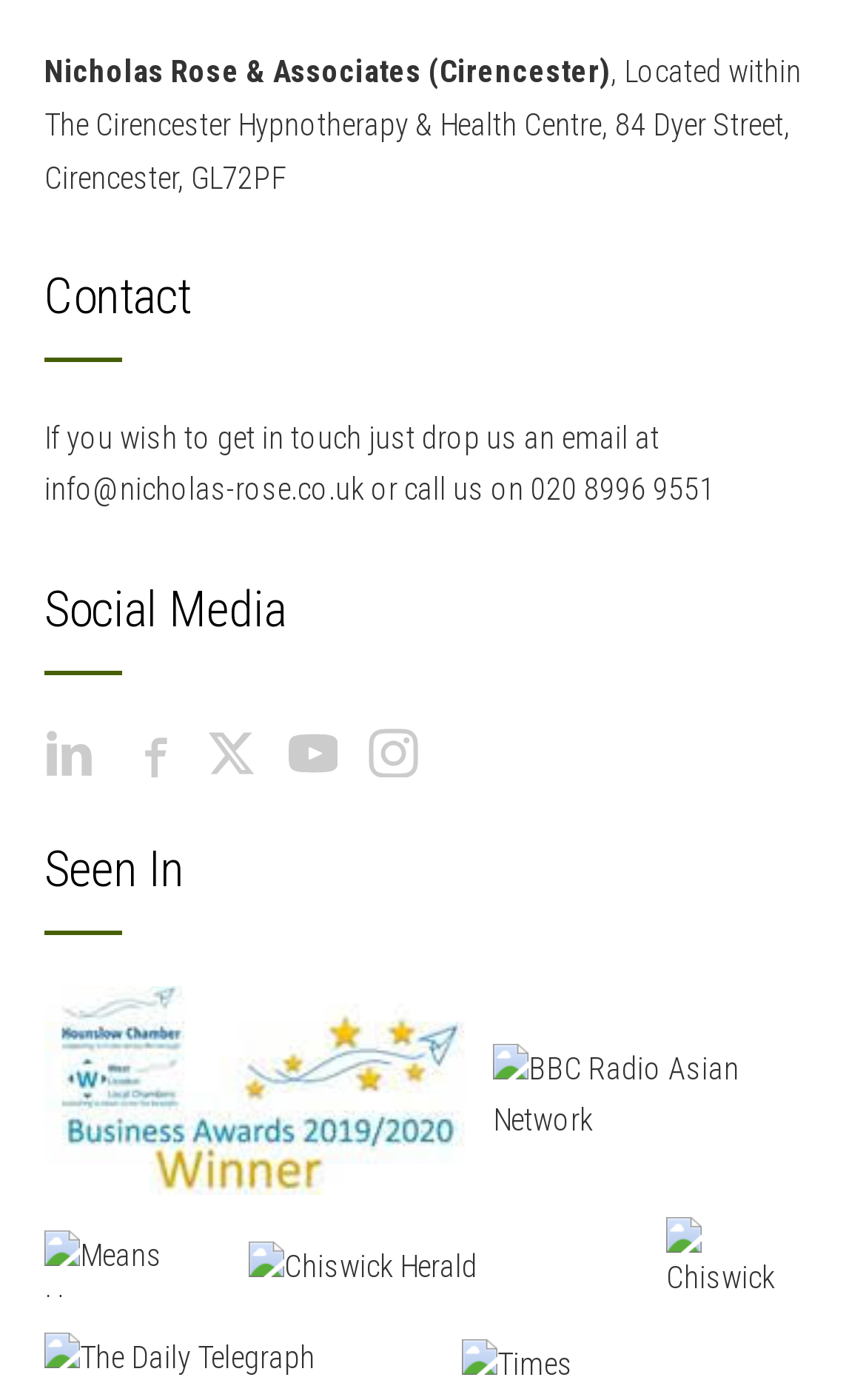Reply to the question with a single word or phrase:
How many social media platforms are listed?

5